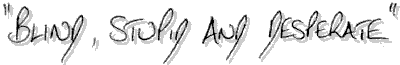What is the sentiment expressed in the title?
Using the information from the image, provide a comprehensive answer to the question.

The title 'BLIND, STUPID AND DESPERATE' captures an emotional sentiment that may resonate with fans and express frustration or disappointment regarding a particular situation, possibly in reference to a recent game or performance by the team.